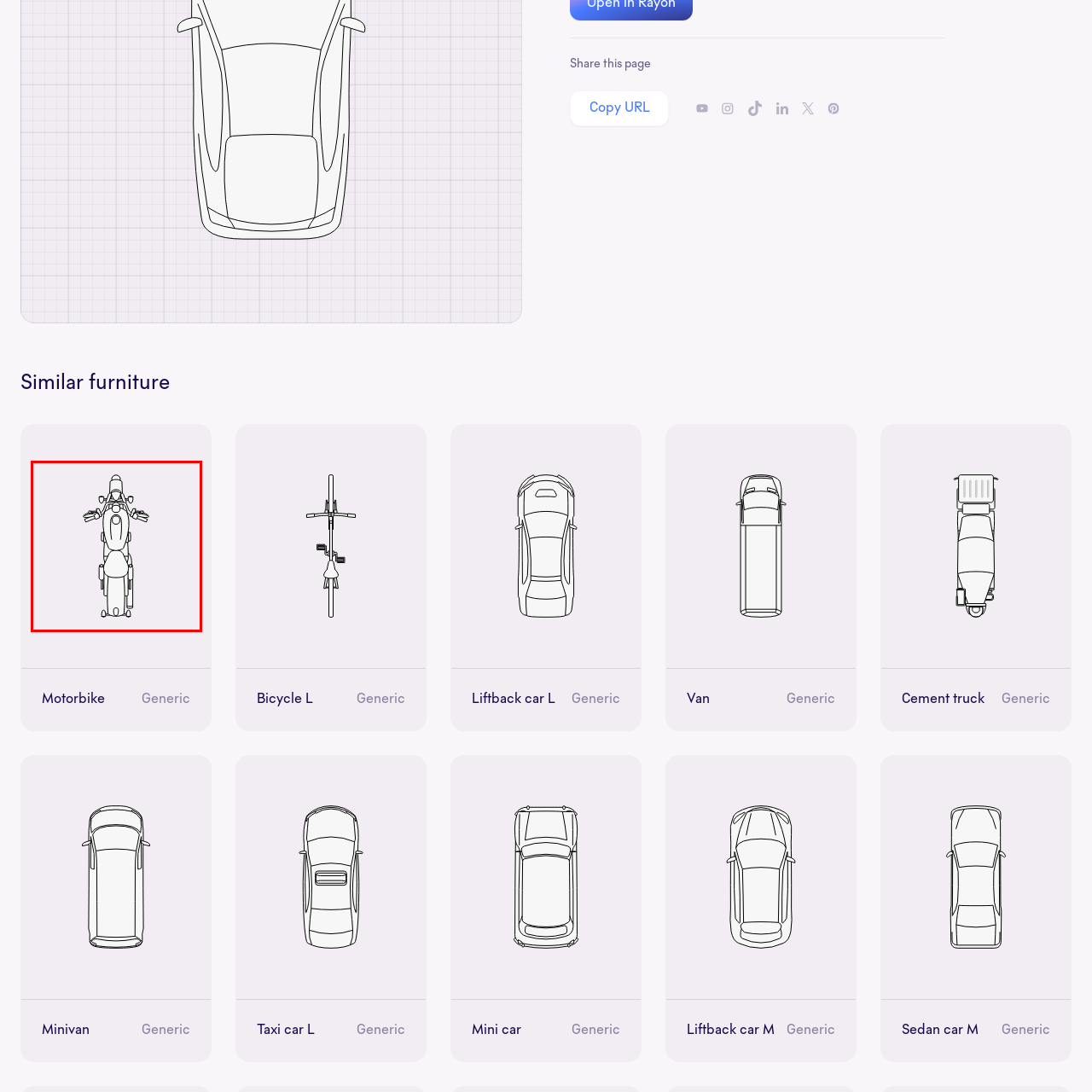What is the primary focus of the image?
Examine the red-bounded area in the image carefully and respond to the question with as much detail as possible.

The soft, light-colored backdrop is designed to enhance the focus on the motorbike, making it the central element of the image and drawing the viewer's attention to its sleek lines and overall structure.